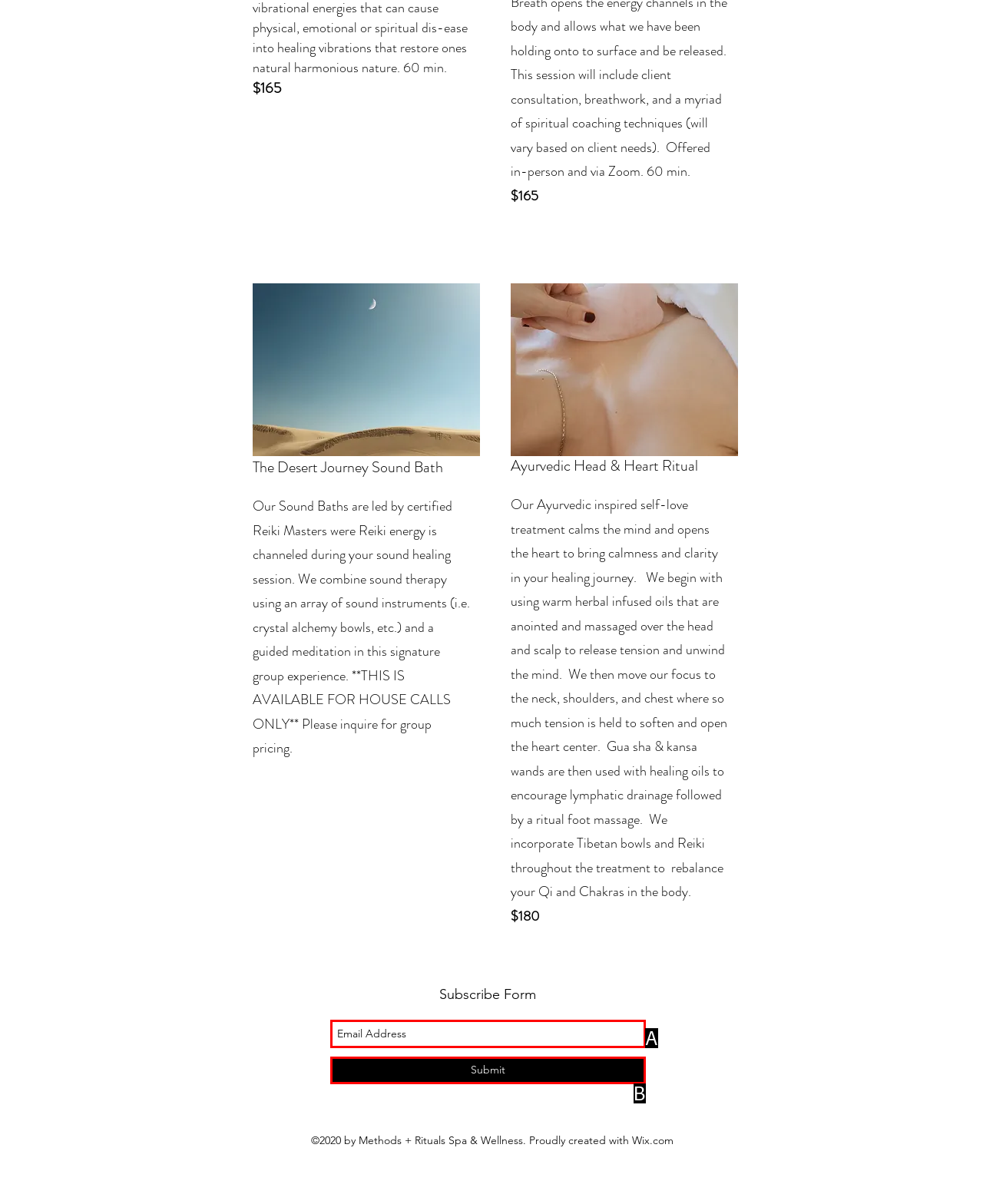Given the description: alt="KingzoneTech", identify the HTML element that fits best. Respond with the letter of the correct option from the choices.

None